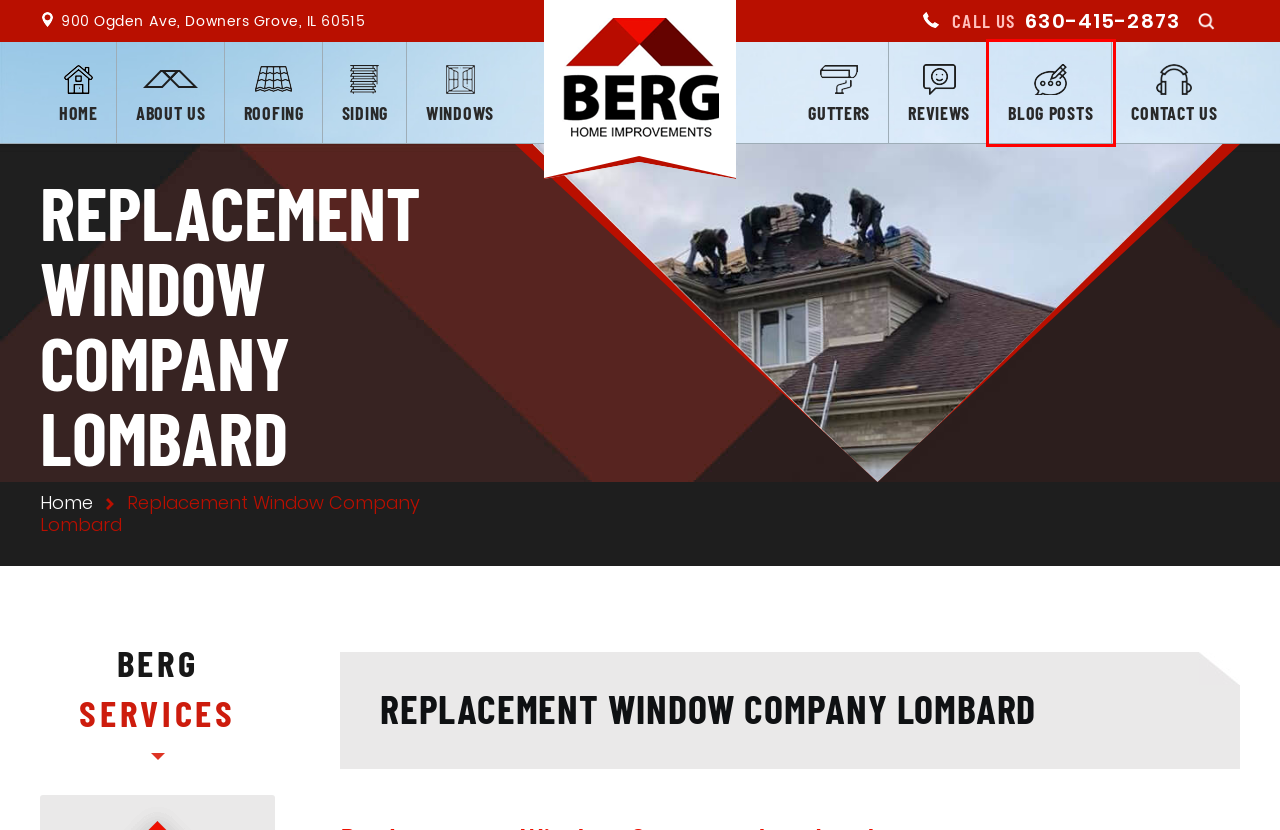Examine the screenshot of a webpage with a red bounding box around a specific UI element. Identify which webpage description best matches the new webpage that appears after clicking the element in the red bounding box. Here are the candidates:
A. Berg Home Improvements | Naperville Siding Company | Siding Installation Glen Ellyn
B. Berg Home Improvements | Naperville Siding Installation | Naperville Roofing Company
C. Berg Home Improvements | Naperville | Lombard Window Installation
D. Berg Home Improvements | Roofing Company Downers Grove, IL | Roofers Wheaton
E. Berg Home Improvements | Window Companies Naperville | Window Installation Western Springs
F. Berg Home Improvements | Window Repair Lombard | Naperville Gutters
G. Berg Home Improvements | Naperville Roof Installation | Siding Company Naperville
H. Berg Home Improvements | Gutter Installation In Downers Grove, IL | Gutter Company Naperville

C